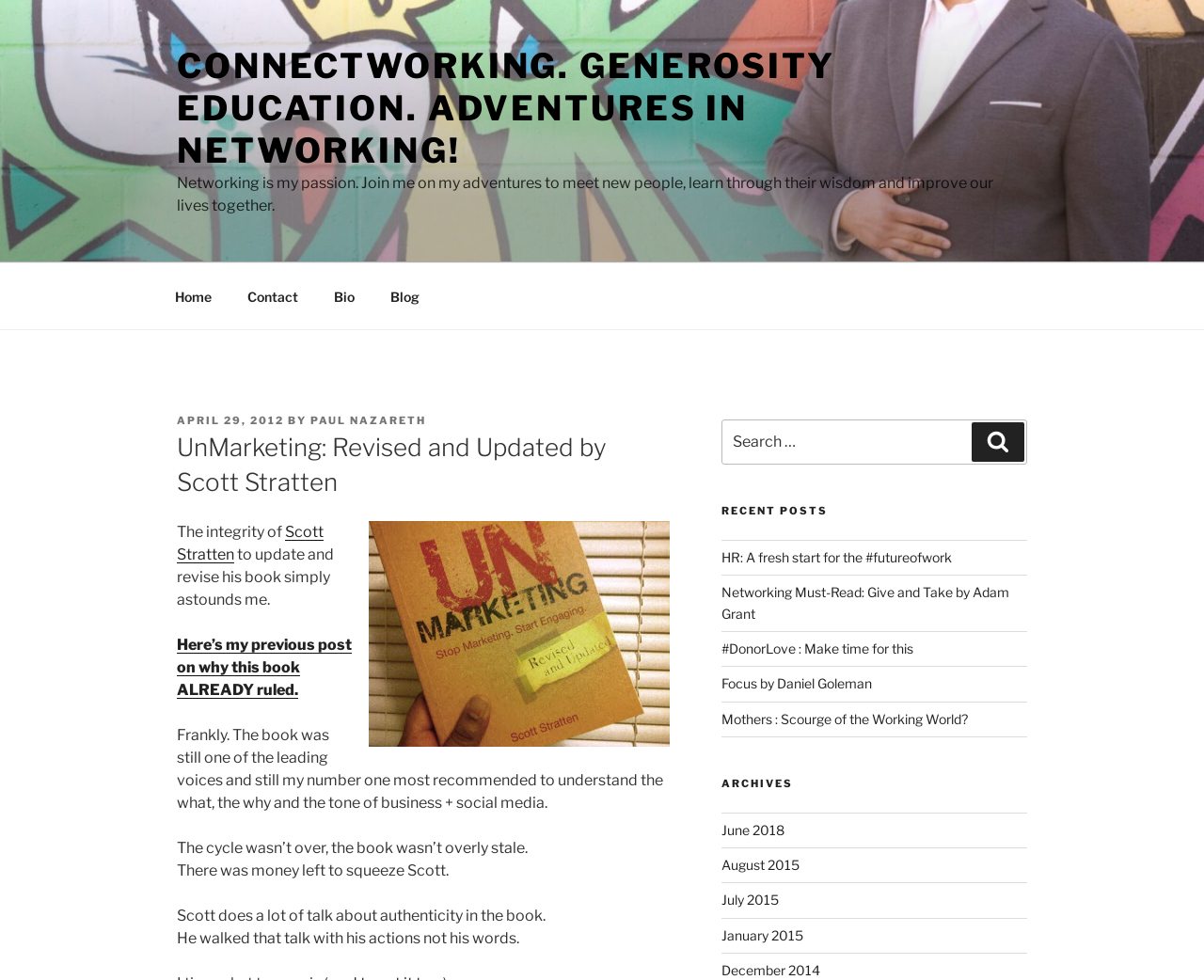What is the name of the book?
Ensure your answer is thorough and detailed.

The name of the book is UnMarketing, which is mentioned in the heading 'UnMarketing: Revised and Updated by Scott Stratten' and also in the link 'Here’s my previous post on why this book ALREADY ruled.'